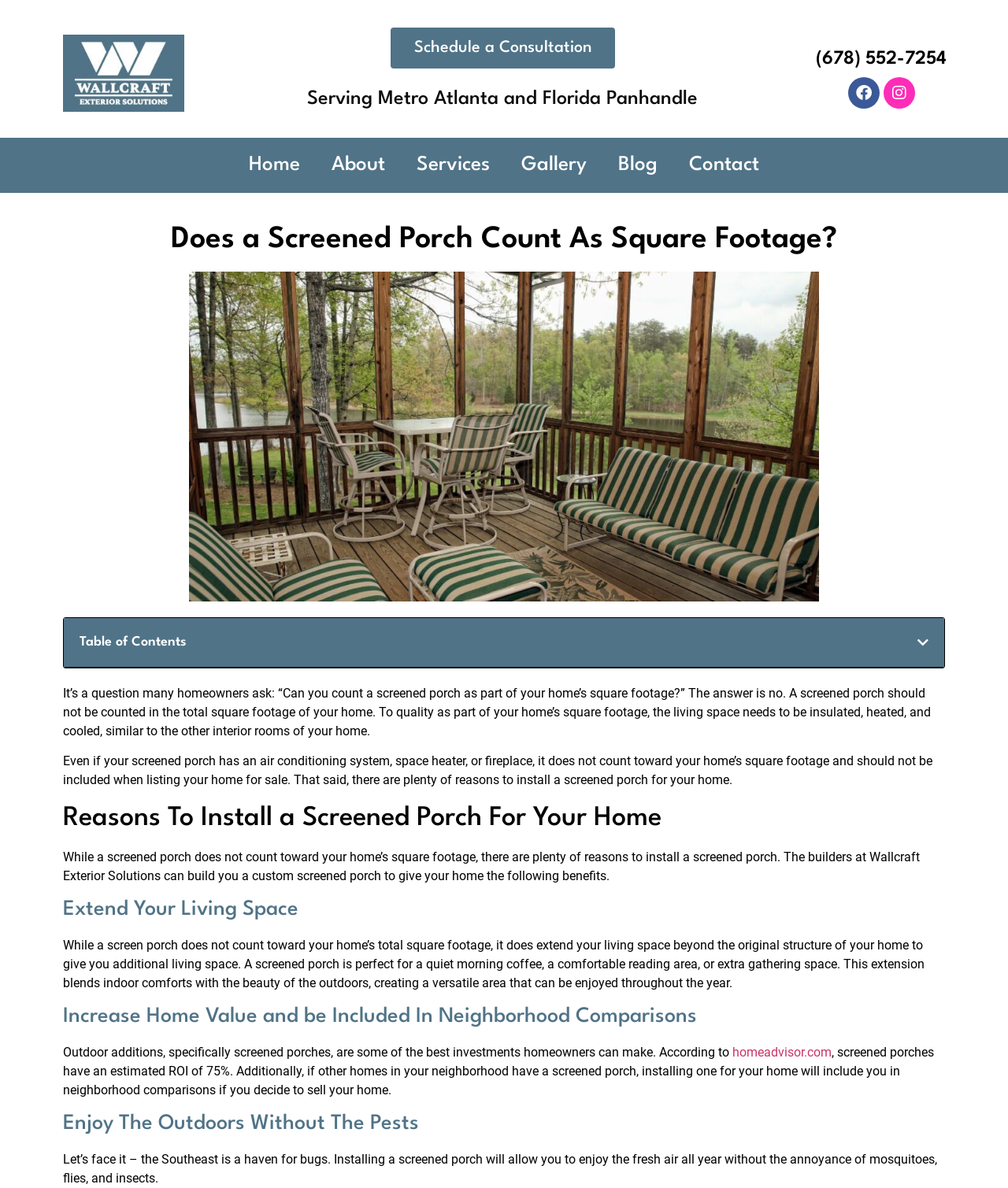Please answer the following question using a single word or phrase: 
What is the purpose of a screened porch in terms of outdoor enjoyment?

Enjoy outdoors without pests